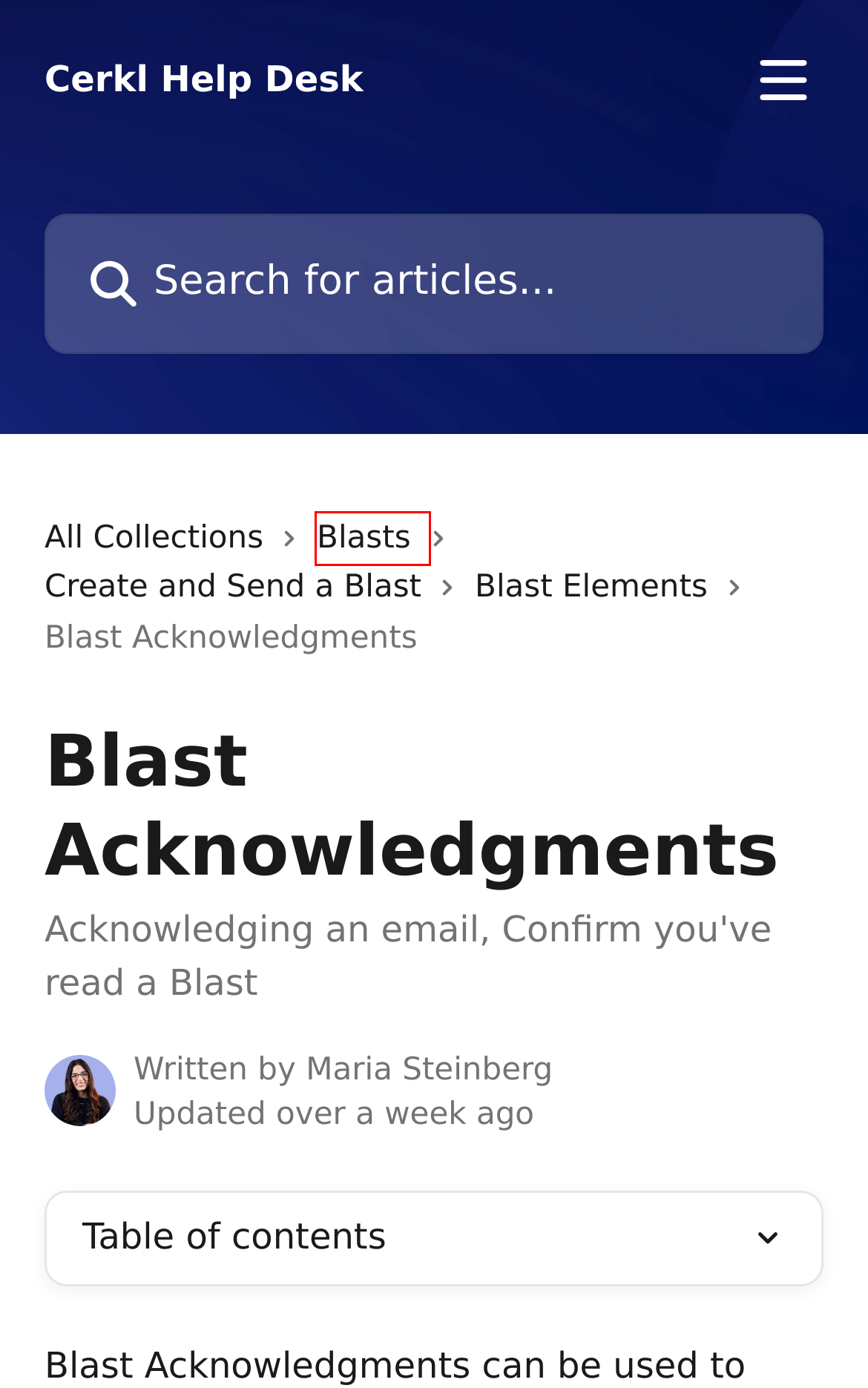You see a screenshot of a webpage with a red bounding box surrounding an element. Pick the webpage description that most accurately represents the new webpage after interacting with the element in the red bounding box. The options are:
A. Create and Send a Blast | Cerkl Help Desk
B. Blast Elements | Cerkl Help Desk
C. Inner Cerkl News Profile on Cerkl
D. Cerkl API Concepts
E. Blasts | Cerkl Help Desk
F. Button Element Overview | Cerkl Help Desk
G. Layout Options of Blast Elements | Cerkl Help Desk
H. Powered By Intercom

E